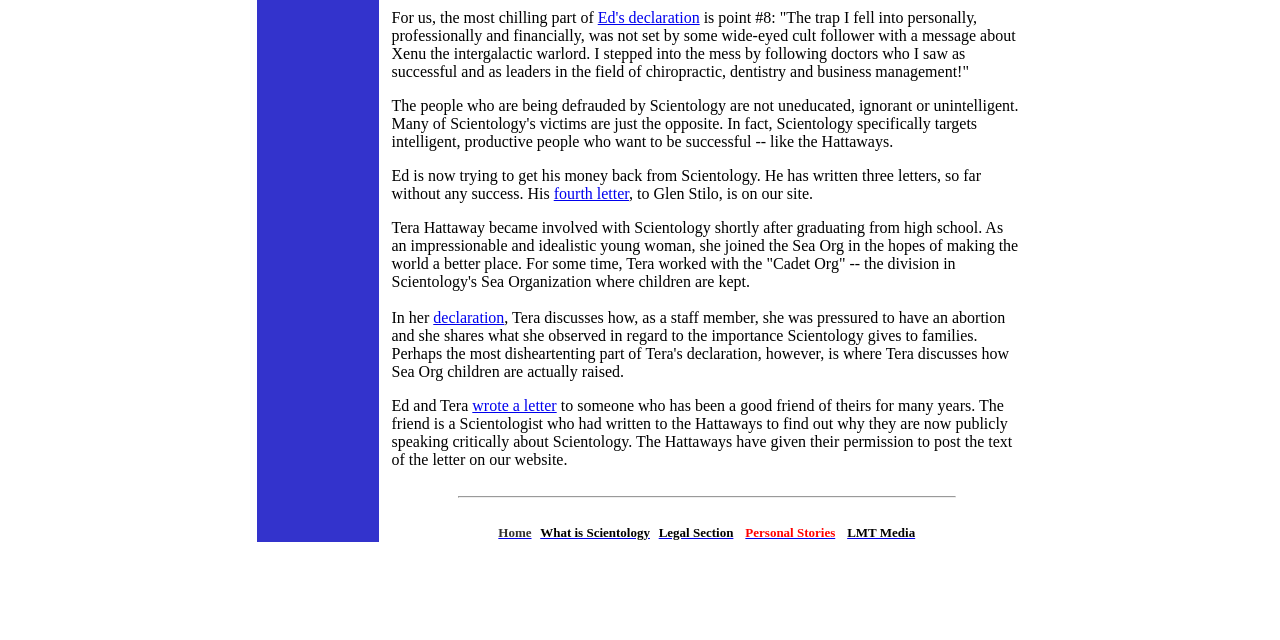Predict the bounding box of the UI element based on the description: "Home". The coordinates should be four float numbers between 0 and 1, formatted as [left, top, right, bottom].

[0.389, 0.817, 0.415, 0.844]